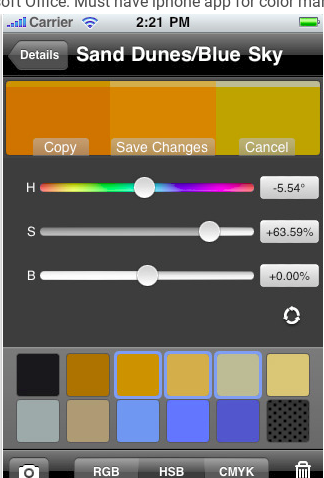Answer the question below in one word or phrase:
What are the three color adjustment options?

hue, saturation, and brightness